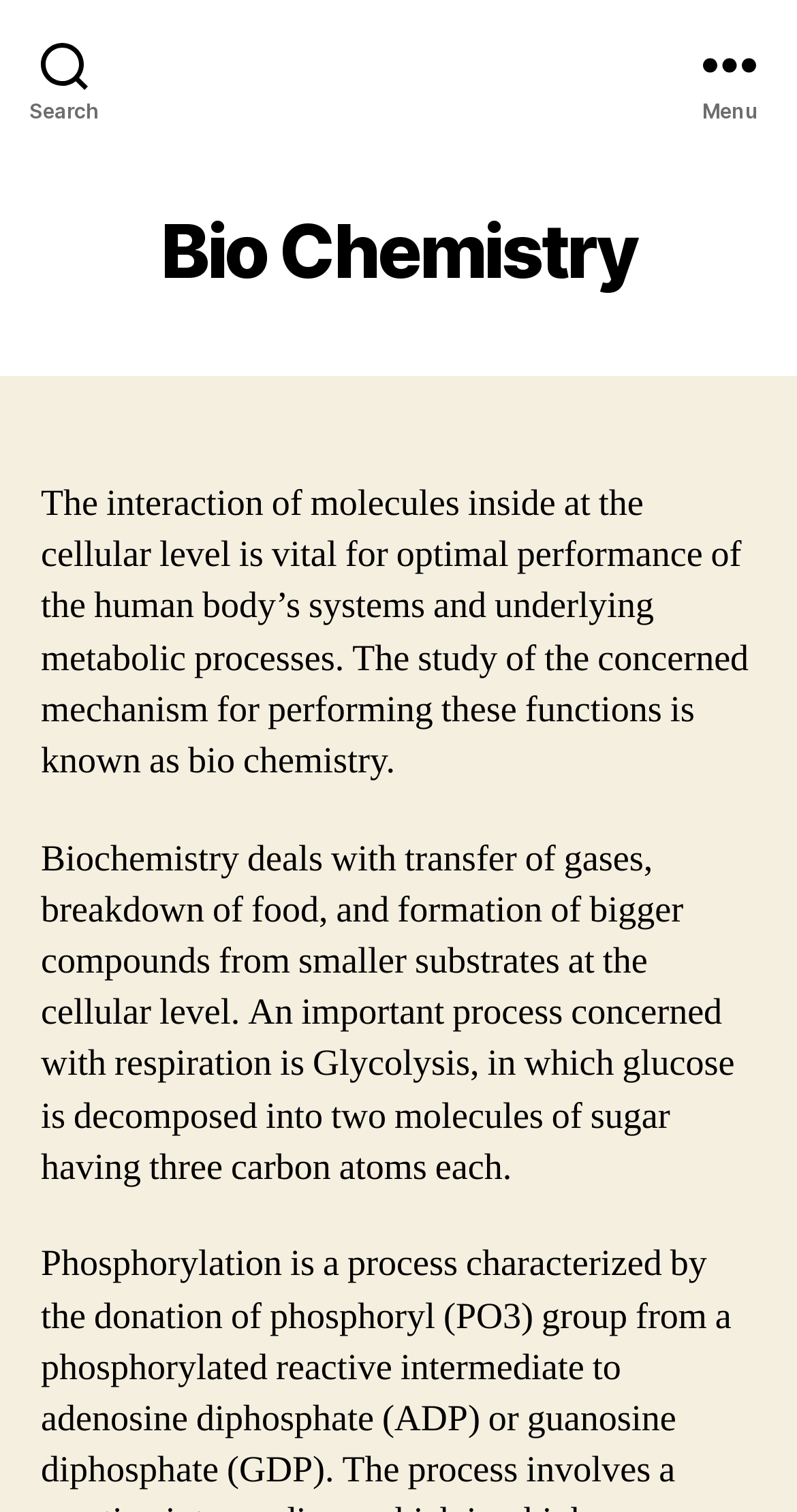Calculate the bounding box coordinates of the UI element given the description: "Search".

[0.0, 0.0, 0.162, 0.085]